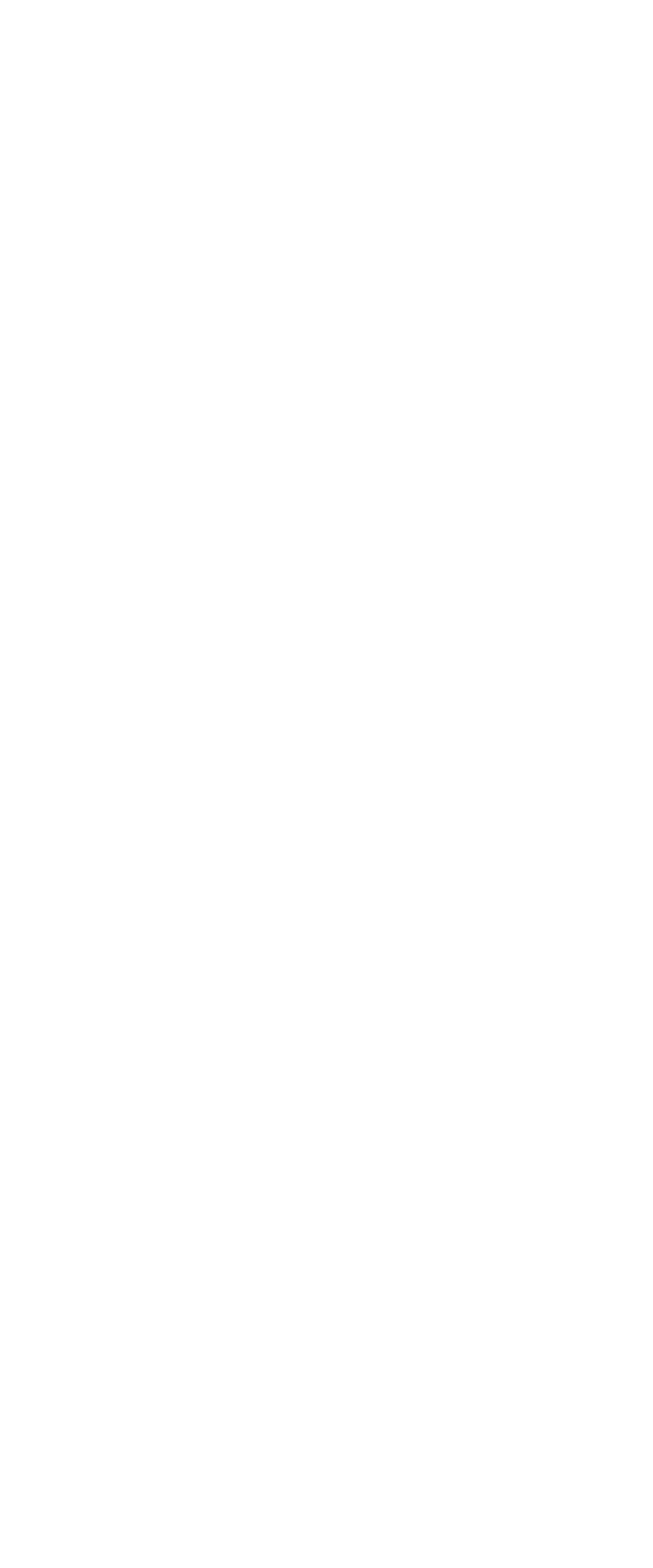Identify the bounding box coordinates of the clickable region necessary to fulfill the following instruction: "Learn more about Religious Product News". The bounding box coordinates should be four float numbers between 0 and 1, i.e., [left, top, right, bottom].

[0.231, 0.718, 0.508, 0.742]